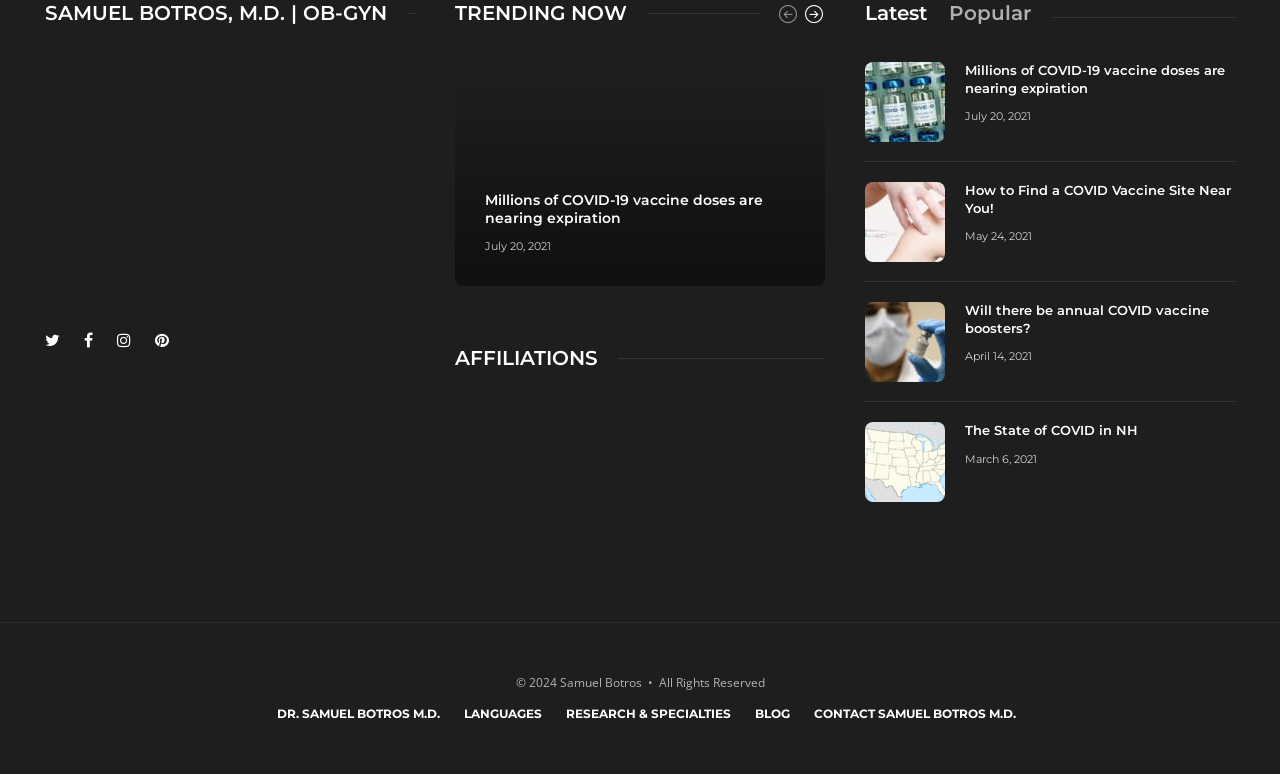Provide your answer in one word or a succinct phrase for the question: 
How many social media links are there?

4